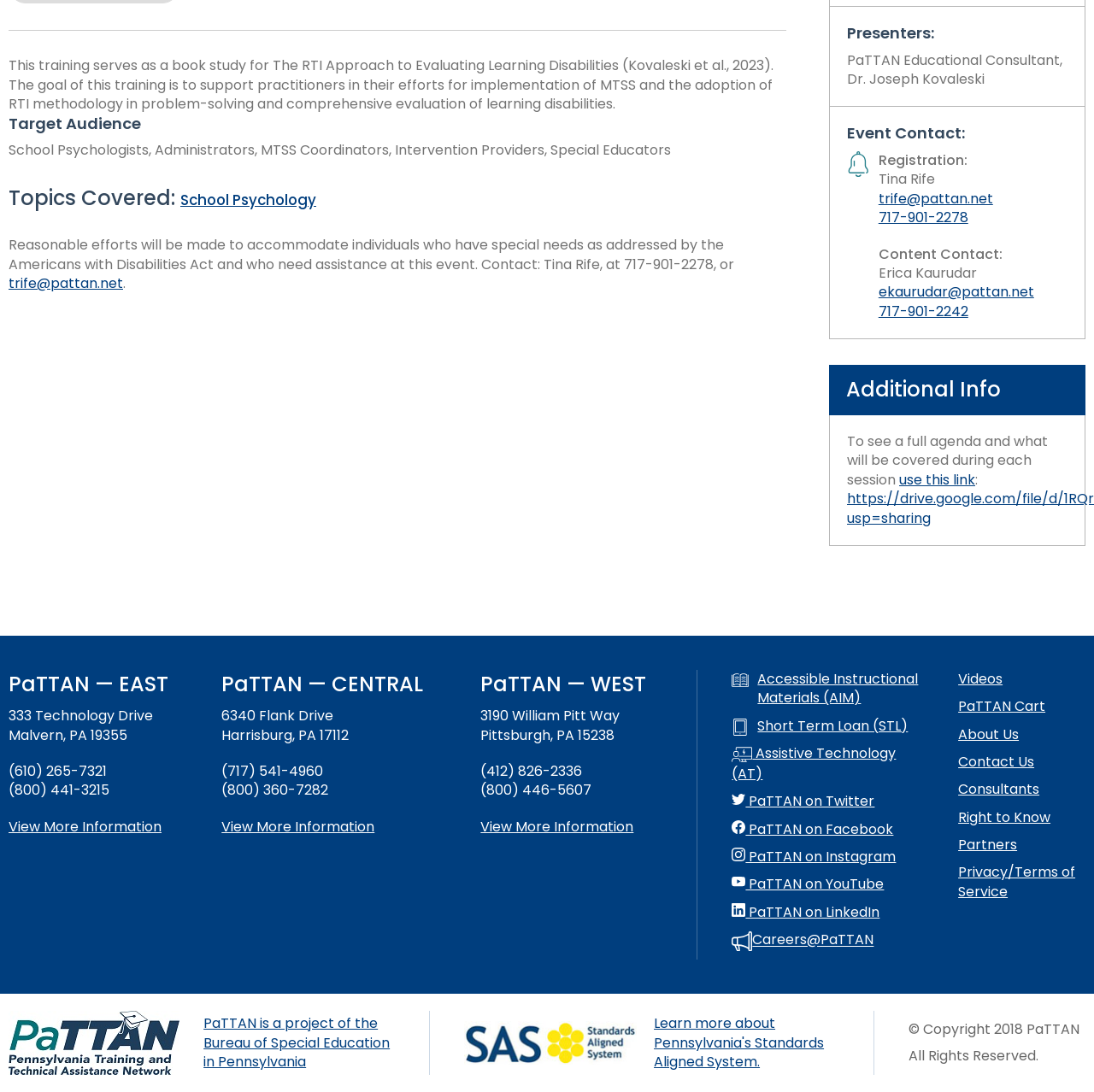Locate the bounding box of the UI element defined by this description: "Accessible Instructional Materials (AIM)". The coordinates should be given as four float numbers between 0 and 1, formatted as [left, top, right, bottom].

[0.669, 0.613, 0.845, 0.648]